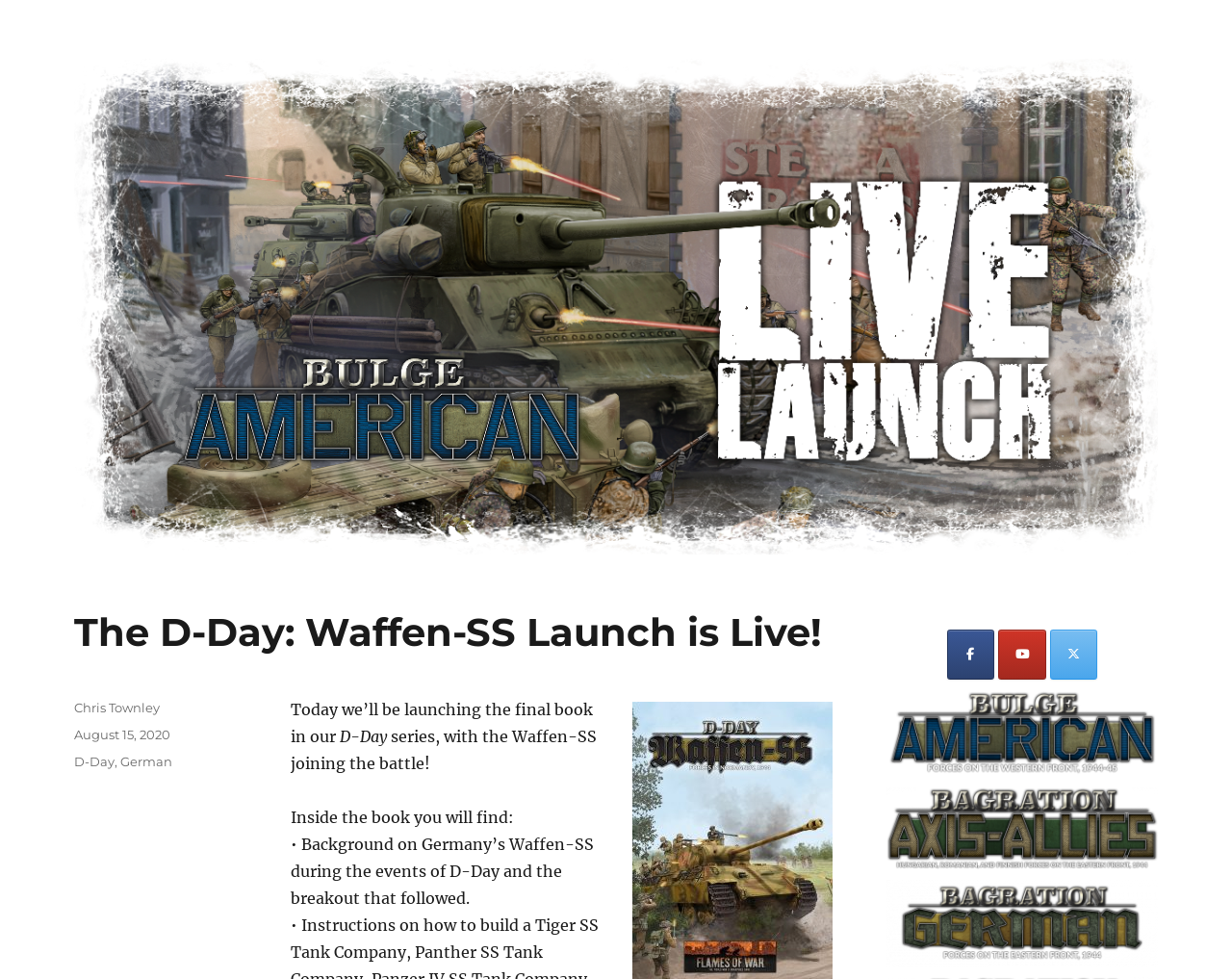Respond with a single word or phrase:
How many social media links are there?

3